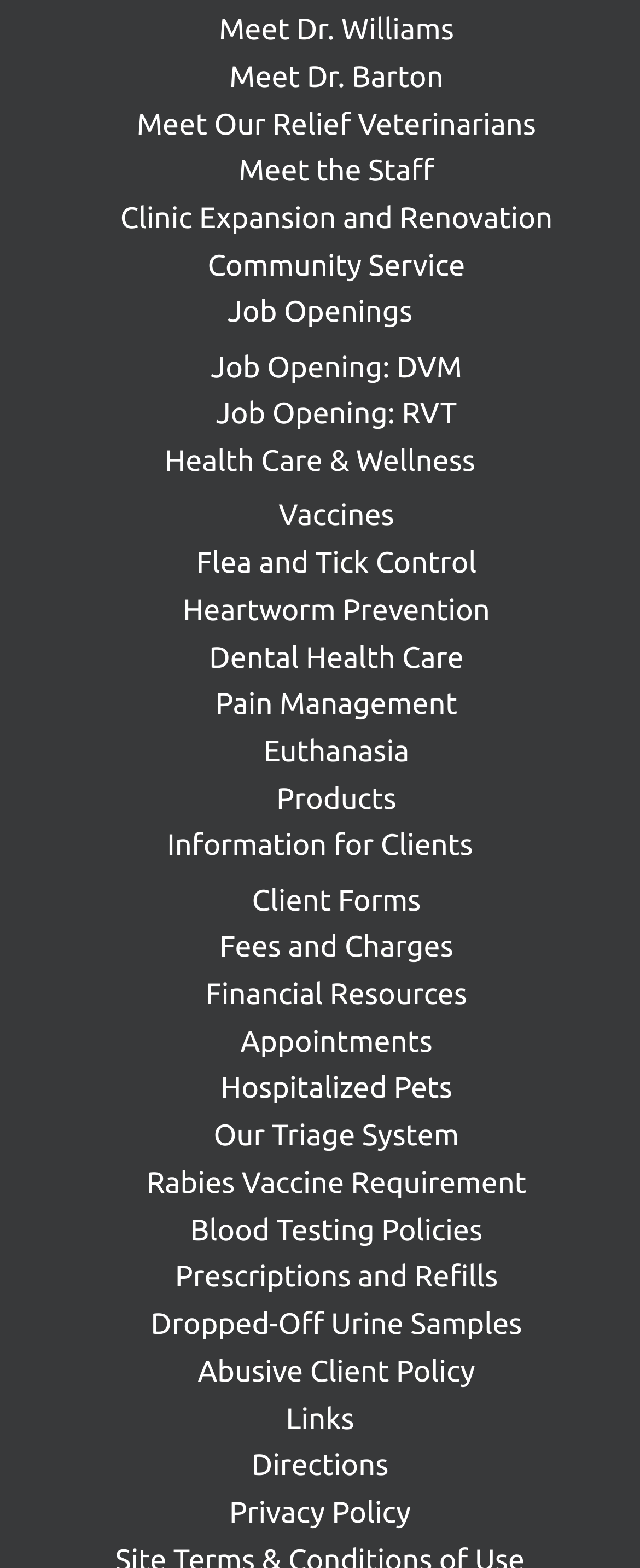Determine the bounding box for the UI element that matches this description: "Meet Our Relief Veterinarians".

[0.214, 0.069, 0.838, 0.09]